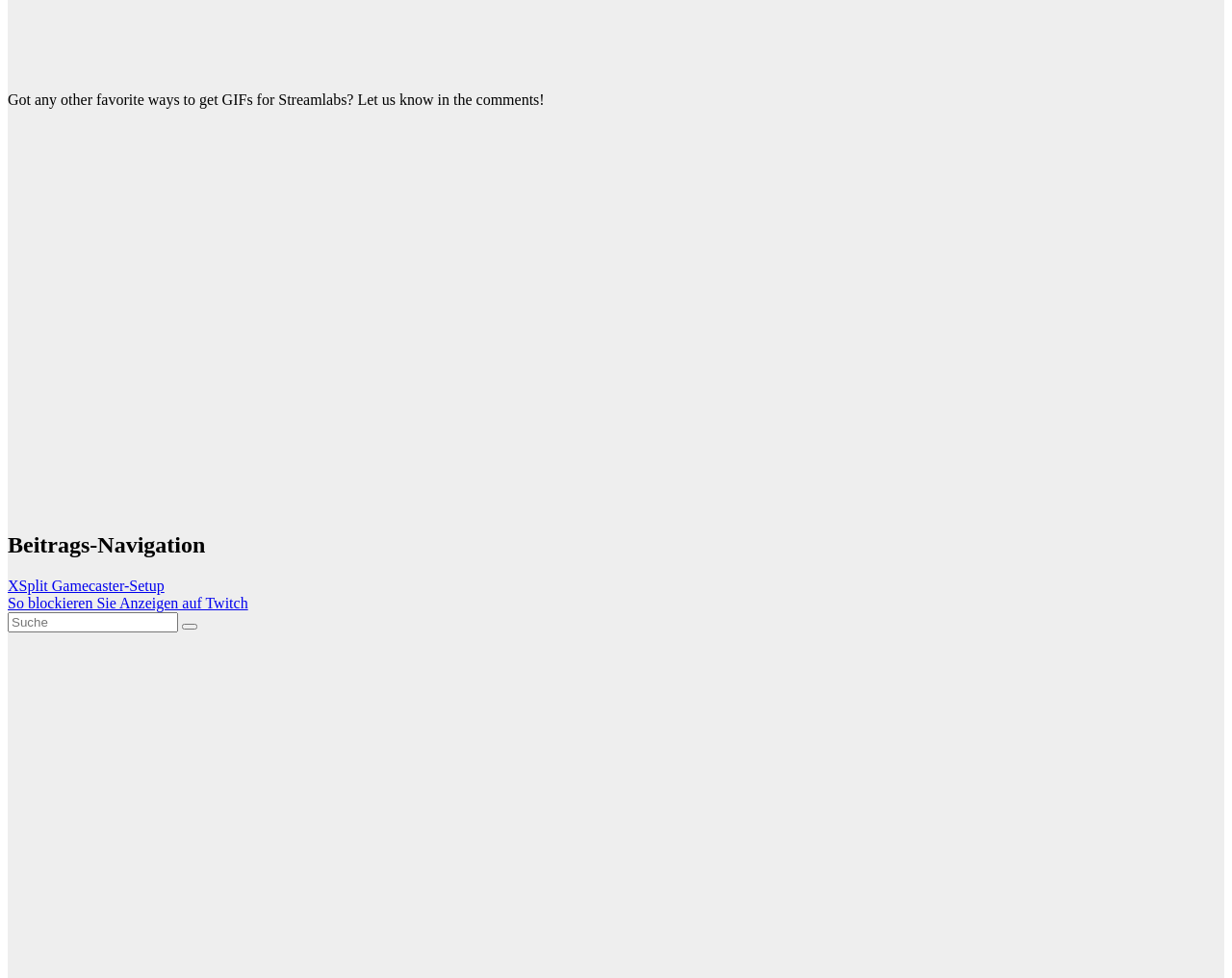Find the bounding box of the UI element described as: "XSplit Gamecaster-Setup". The bounding box coordinates should be given as four float values between 0 and 1, i.e., [left, top, right, bottom].

[0.006, 0.59, 0.994, 0.608]